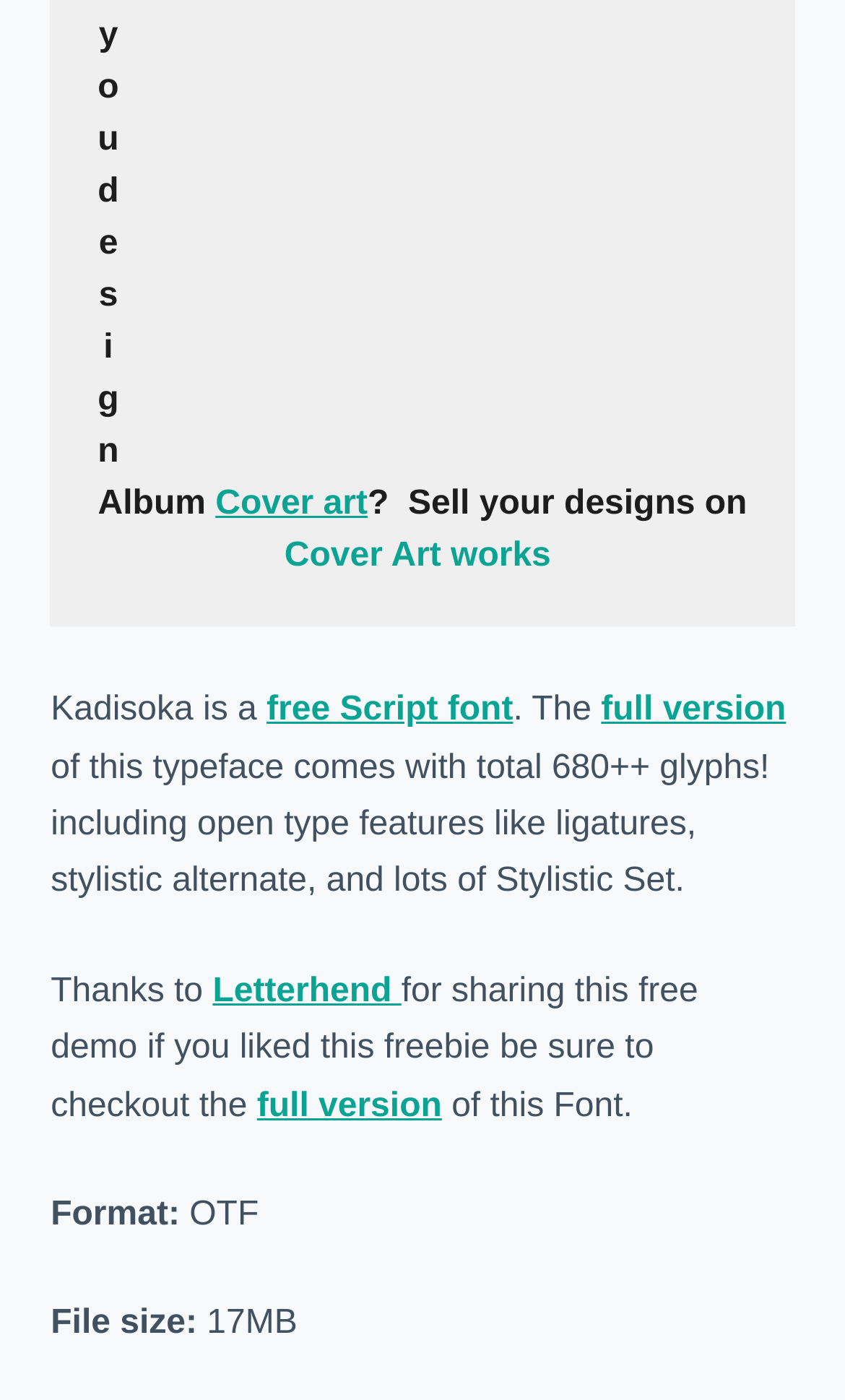How many glyphs are included in the full version of the font?
Using the information from the image, provide a comprehensive answer to the question.

The number of glyphs is mentioned in the text 'including open type features like ligatures, stylistic alternate, and lots of Stylistic Set. Thanks to Letterhend for sharing this free demo if you liked this freebie be sure to checkout the full version of this Font.' which is a static text element on the webpage.